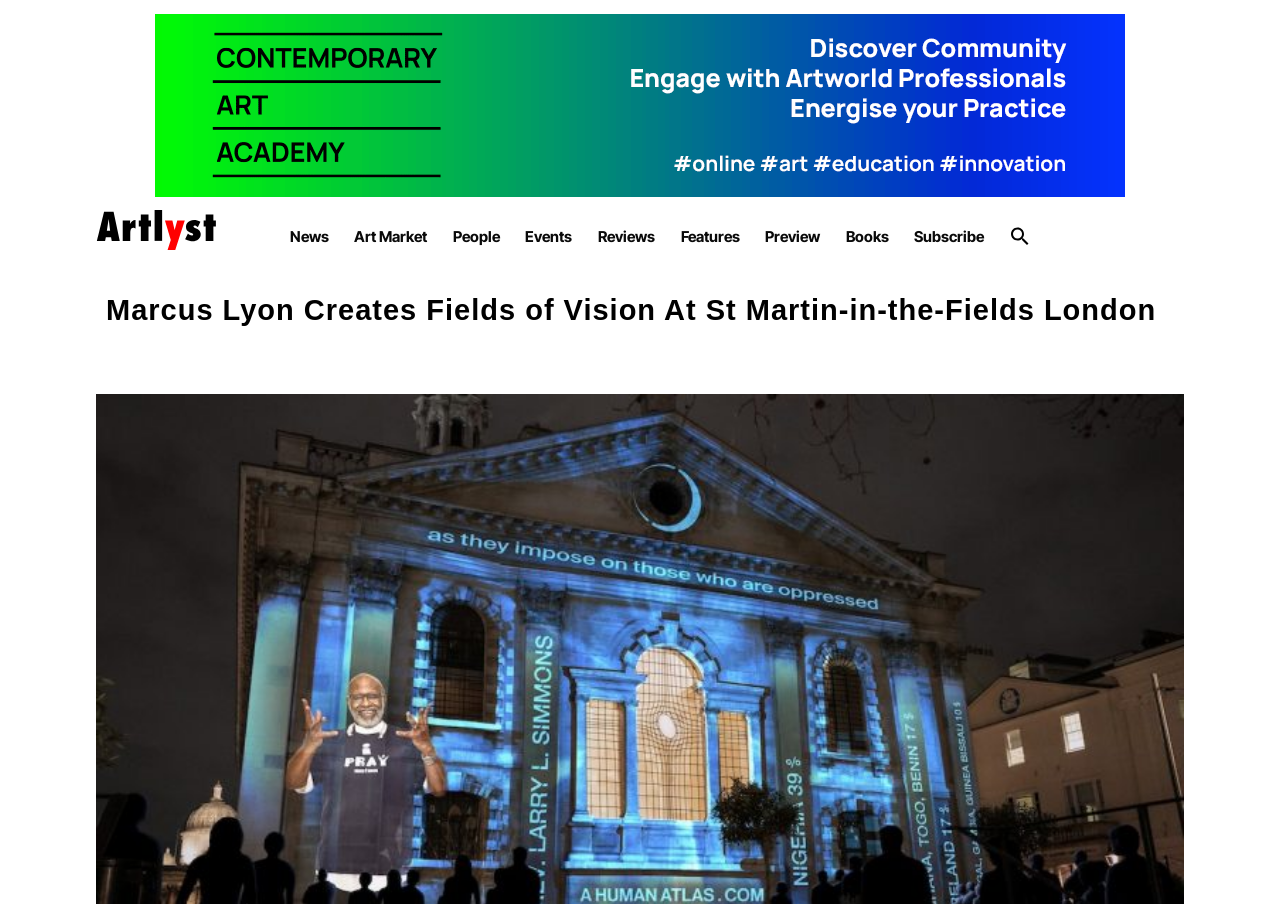What is the name of the artist creating Fields of Vision?
Based on the content of the image, thoroughly explain and answer the question.

By looking at the root element, I can see that the title of the webpage is 'Marcus Lyon Creates Fields of Vision At St Martin-in-the-Fields London', which indicates that Marcus Lyon is the artist creating Fields of Vision.